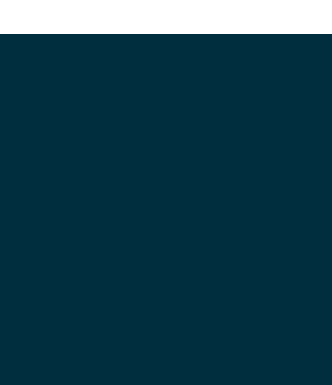Offer an in-depth description of the image shown.

The image displayed represents a sleek and modern design element, potentially serving as a background or branding feature for a telehealth service. The deep blue color conveys professionalism and trust, aligning with themes of healthcare and medical services. This image is situated on a webpage titled "Join The Telehealth Medical Directory," suggesting it may be used to enhance the visual appeal of the invitation to prospective members. The overall aesthetic supports the mission of creating a welcoming yet authoritative space for individuals looking to join a medical directory, reinforcing the importance of accessibility and connection in telehealth services.